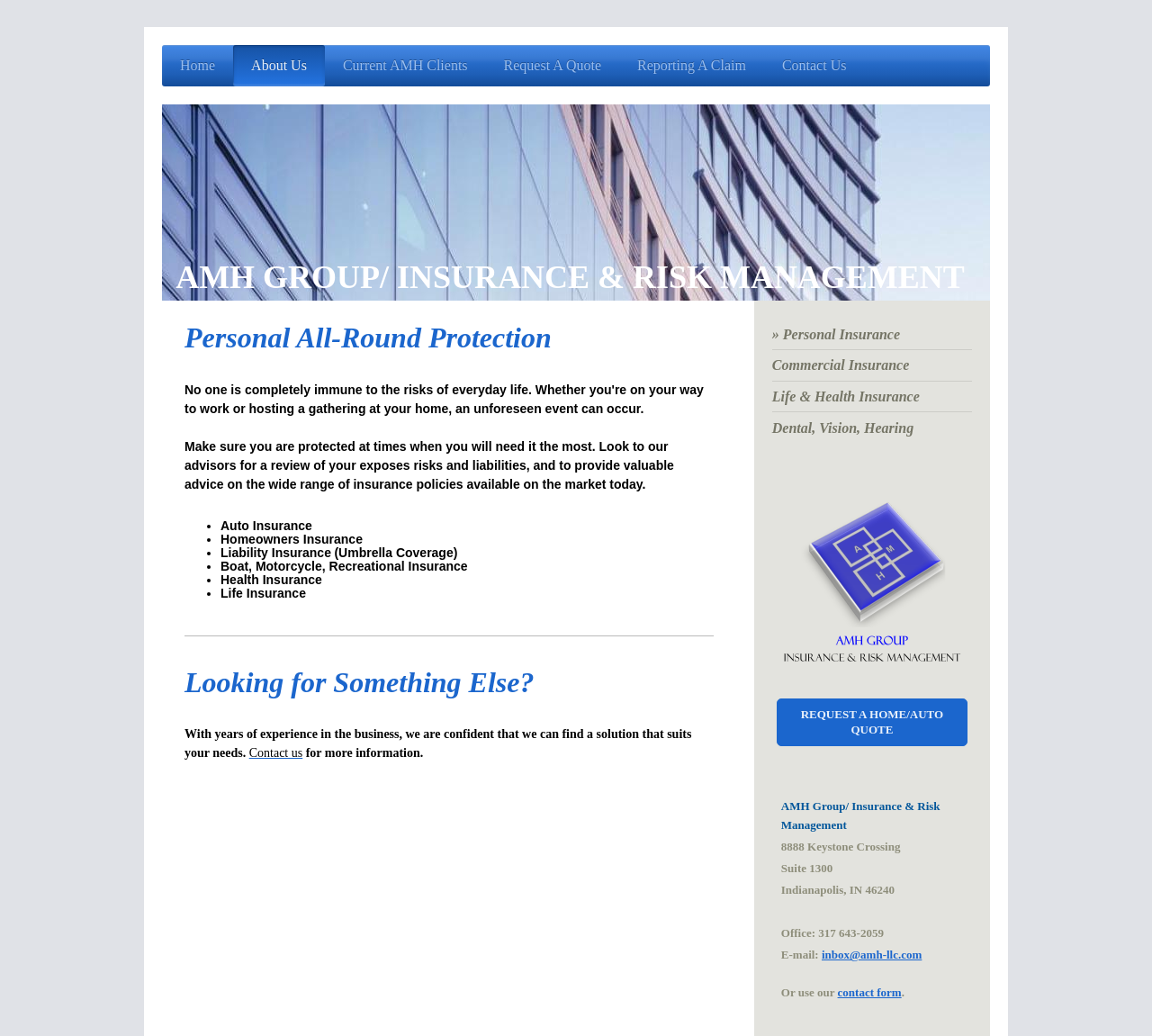Respond to the question below with a concise word or phrase:
What types of insurance are offered?

Auto, Home, Liability, etc.